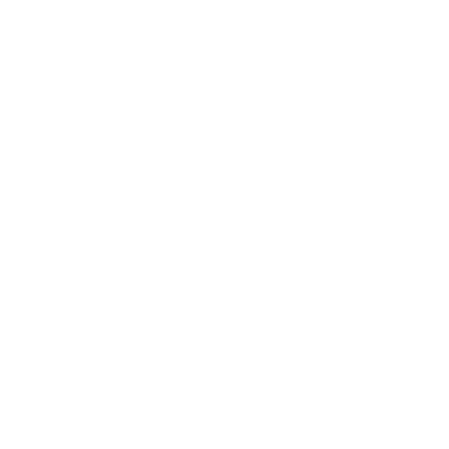Elaborate on the contents of the image in great detail.

The image showcases the "Pawlenciaga Sleeveless Tee," designed specifically for French Bulldogs. This stylish and comfortable summer tee features a sleek design that combines both fashion and functionality, perfect for keeping your furry friend cool on warm days. With its designer-inspired look, this tee is an ideal choice for pet owners who wish to give their Frenchies a trendy wardrobe update. The product is part of a collection that emphasizes comfort and style, making it a popular favorite among dog lovers. The tee's vibrant appearance is sure to turn heads while ensuring your pet remains comfortable during outdoor activities.